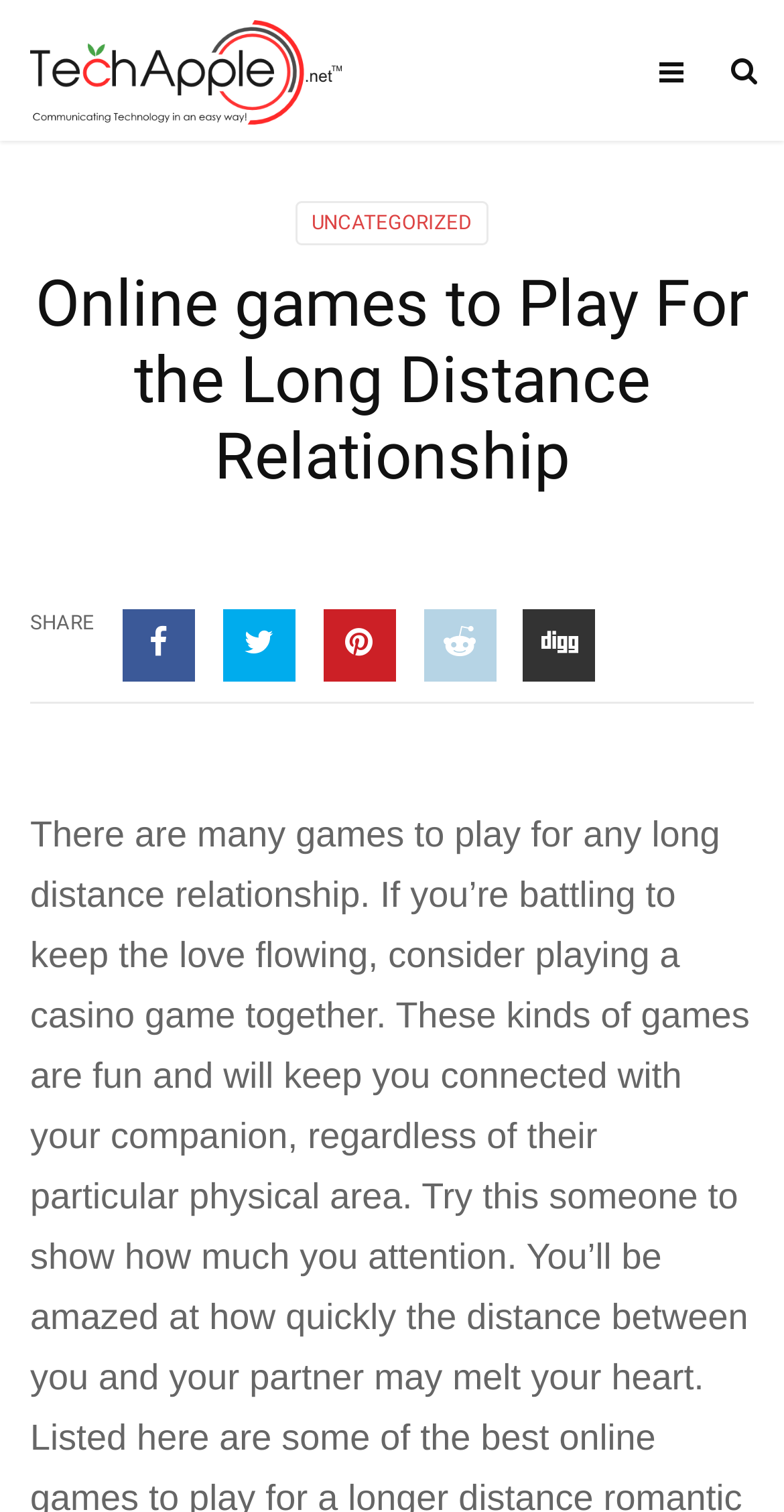Give a succinct answer to this question in a single word or phrase: 
How many social media links are available?

5